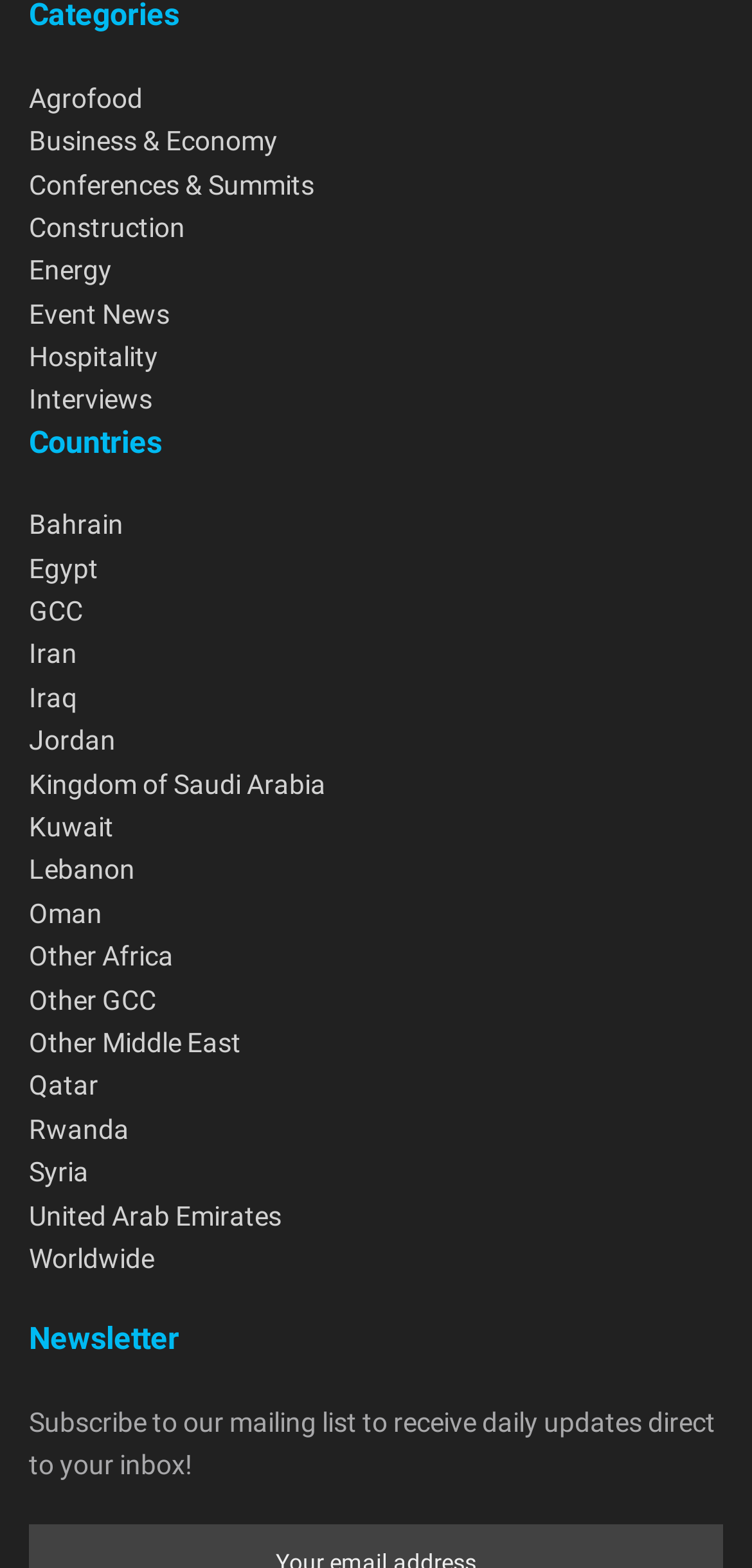Can you find the bounding box coordinates of the area I should click to execute the following instruction: "Subscribe to the newsletter"?

[0.038, 0.897, 0.951, 0.944]